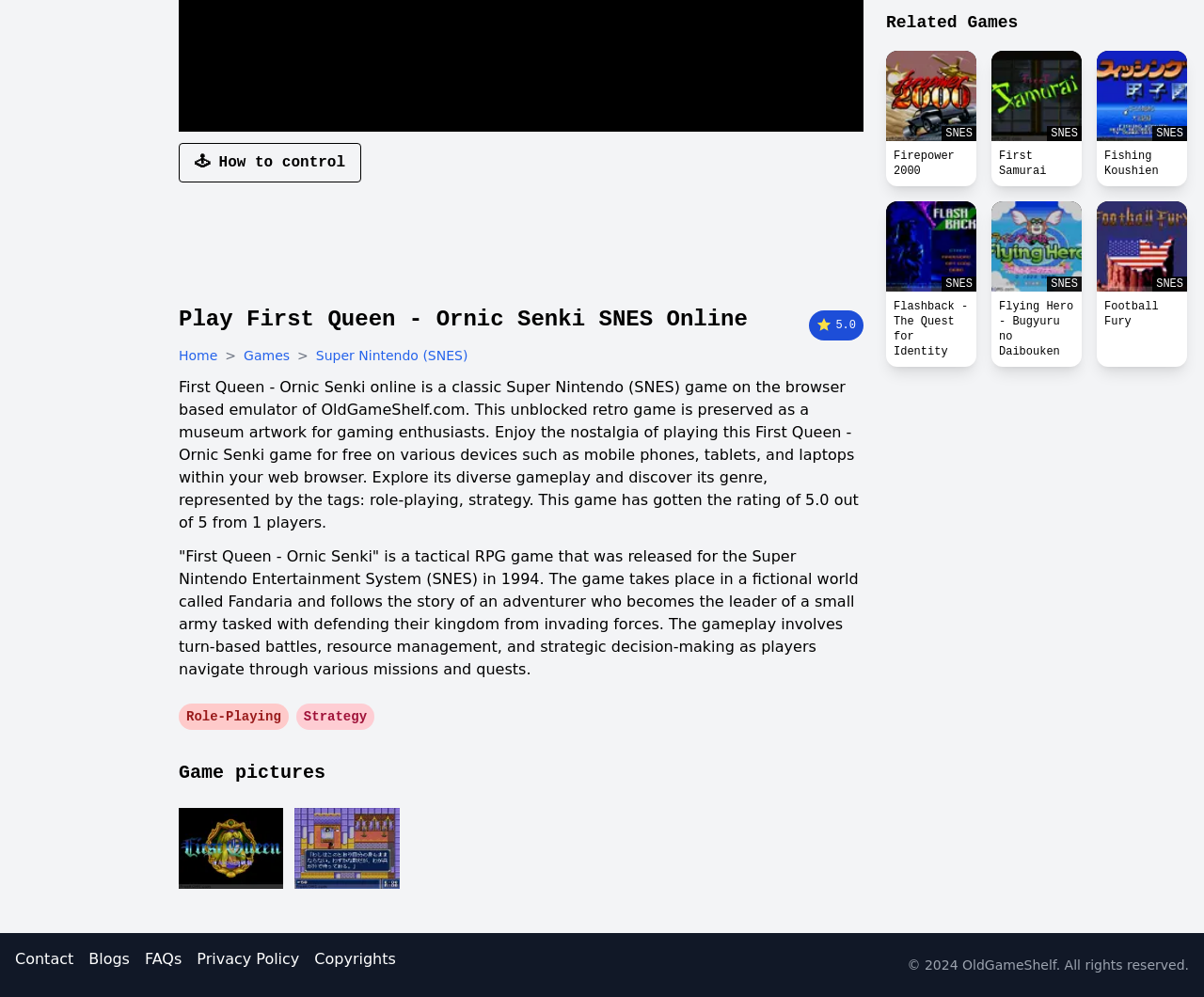Find and provide the bounding box coordinates for the UI element described here: "SNES". The coordinates should be given as four float numbers between 0 and 1: [left, top, right, bottom].

[0.823, 0.202, 0.898, 0.292]